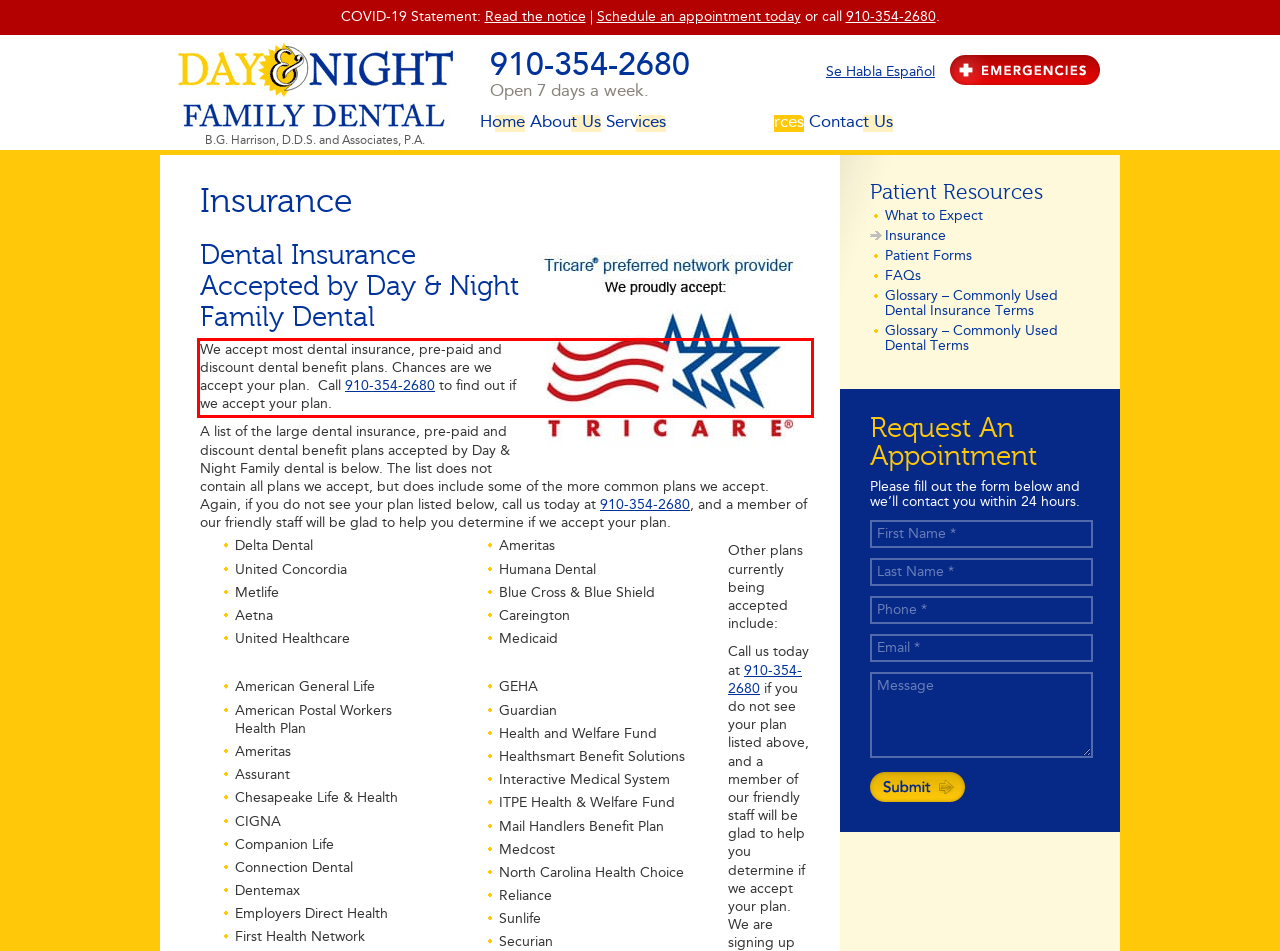Examine the webpage screenshot and use OCR to recognize and output the text within the red bounding box.

We accept most dental insurance, pre-paid and discount dental benefit plans. Chances are we accept your plan. Call 910-354-2680 to find out if we accept your plan.